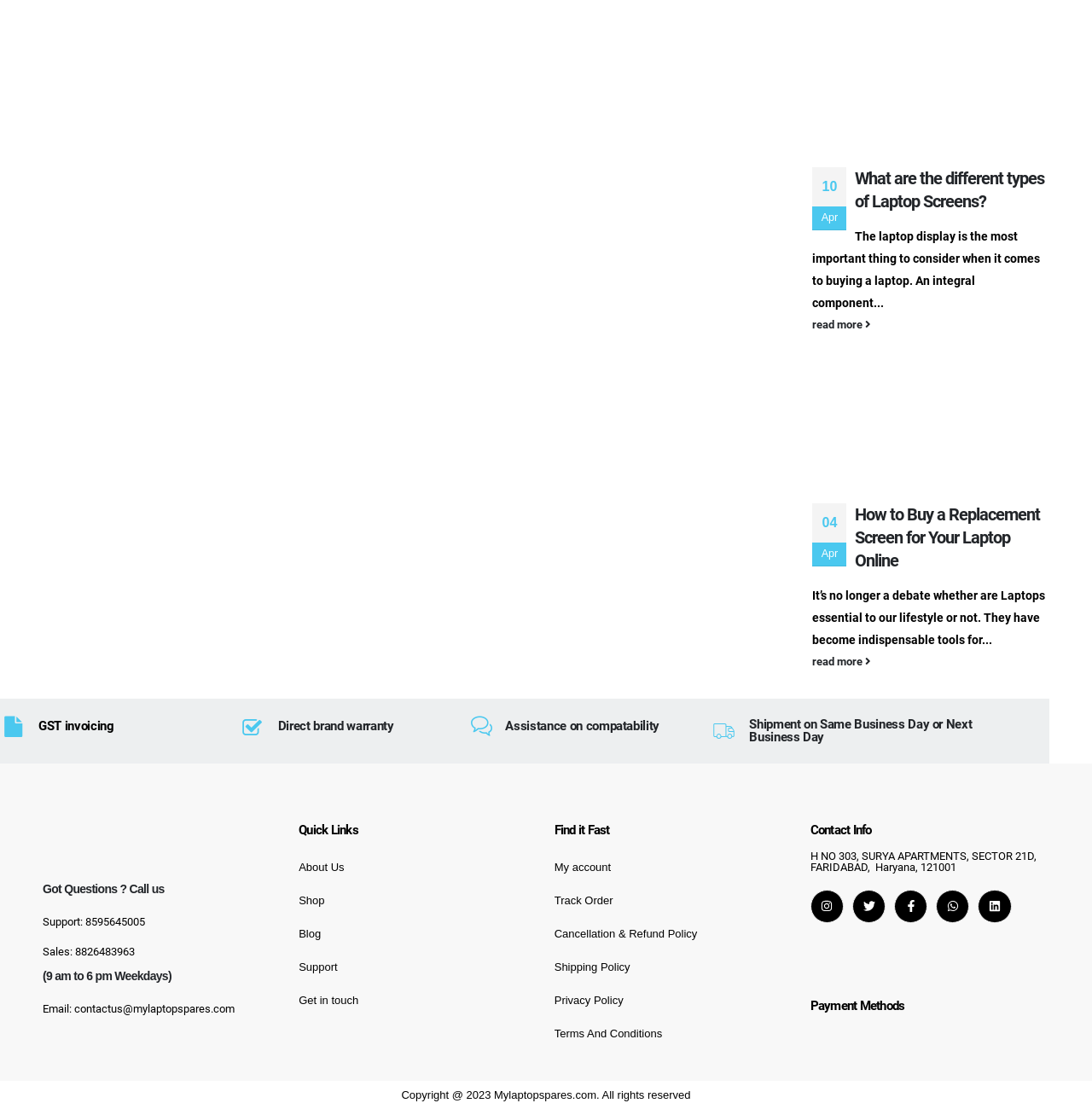Reply to the question below using a single word or brief phrase:
What is the phone number for sales?

8826483963